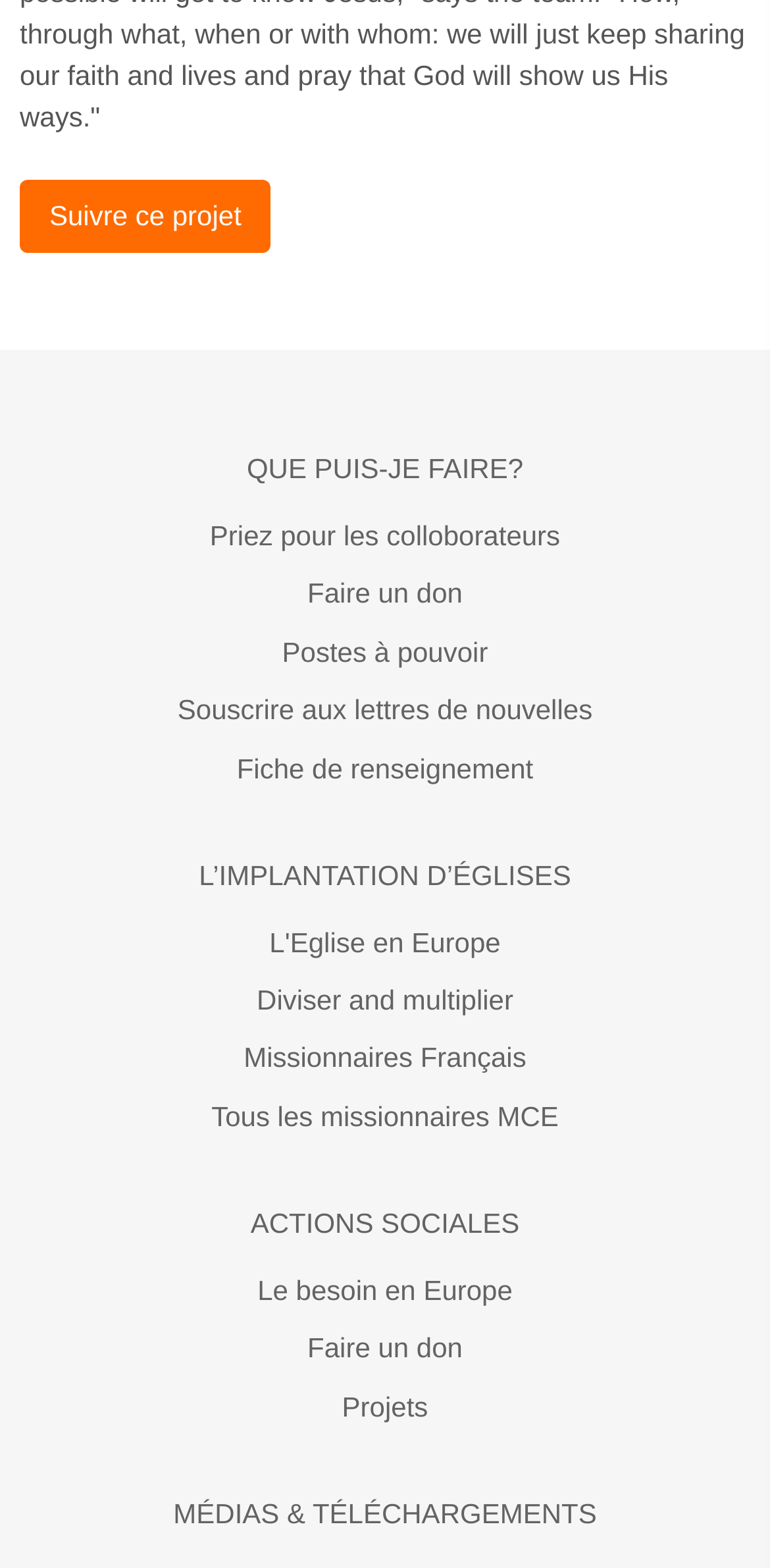Please determine the bounding box coordinates, formatted as (top-left x, top-left y, bottom-right x, bottom-right y), with all values as floating point numbers between 0 and 1. Identify the bounding box of the region described as: Le besoin en Europe

[0.026, 0.804, 0.974, 0.841]